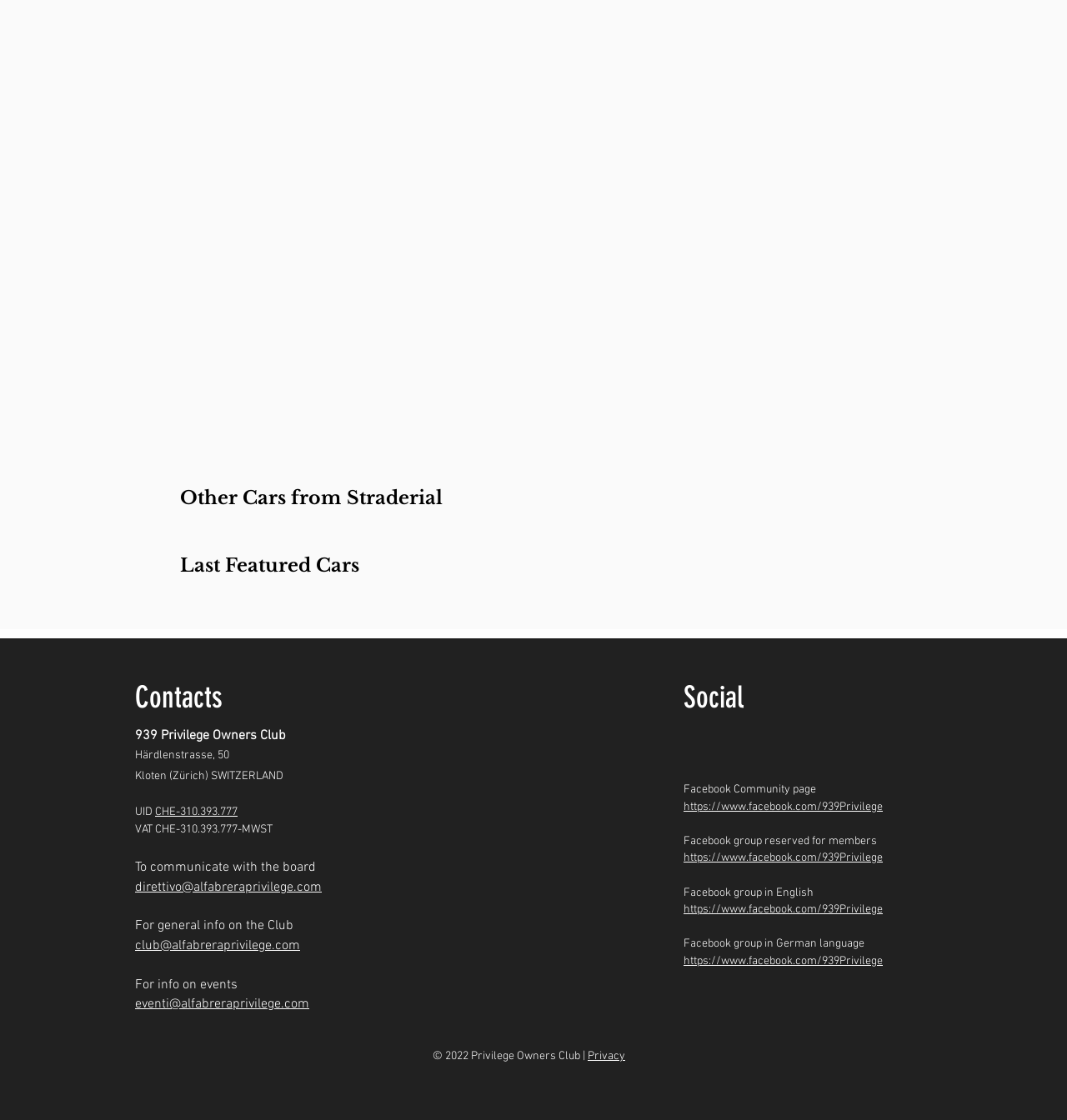Identify the bounding box coordinates of the region that needs to be clicked to carry out this instruction: "Click on 'CHE-310.393.777'". Provide these coordinates as four float numbers ranging from 0 to 1, i.e., [left, top, right, bottom].

[0.145, 0.719, 0.223, 0.731]